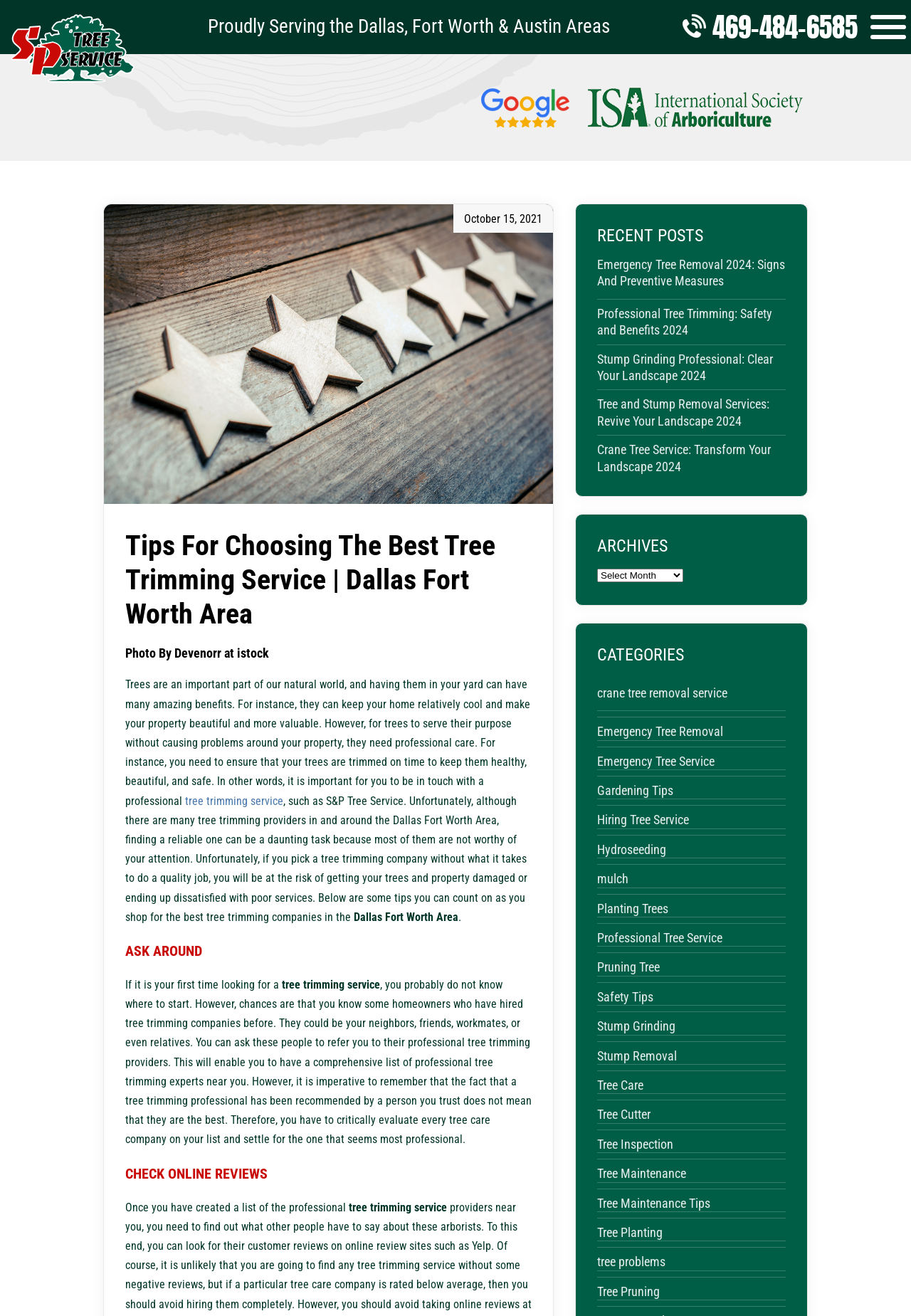What is the title or heading displayed on the webpage?

Tips For Choosing The Best Tree Trimming Service | Dallas Fort Worth Area